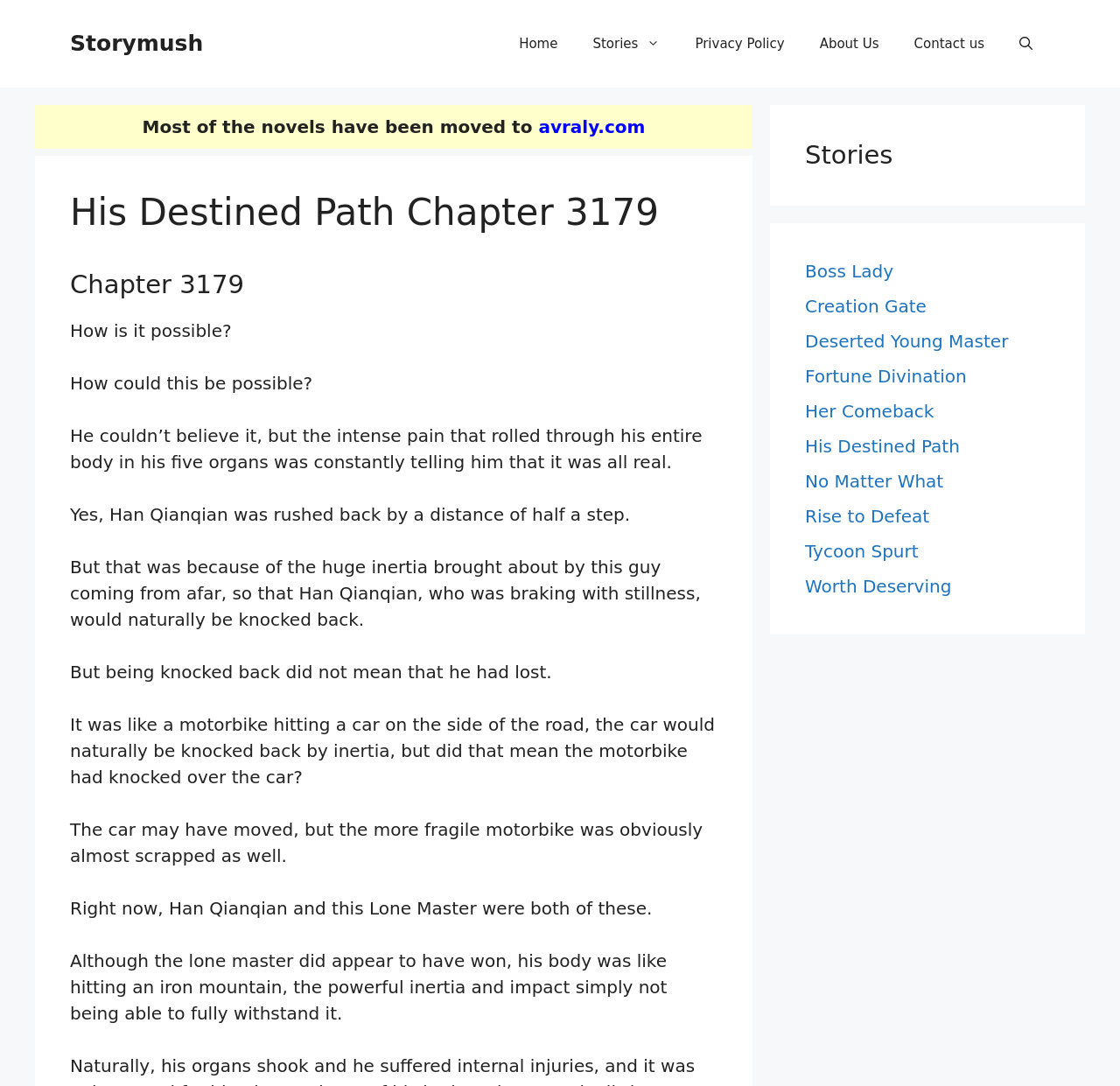Locate the bounding box of the UI element described in the following text: "Start Your Free Trial".

None